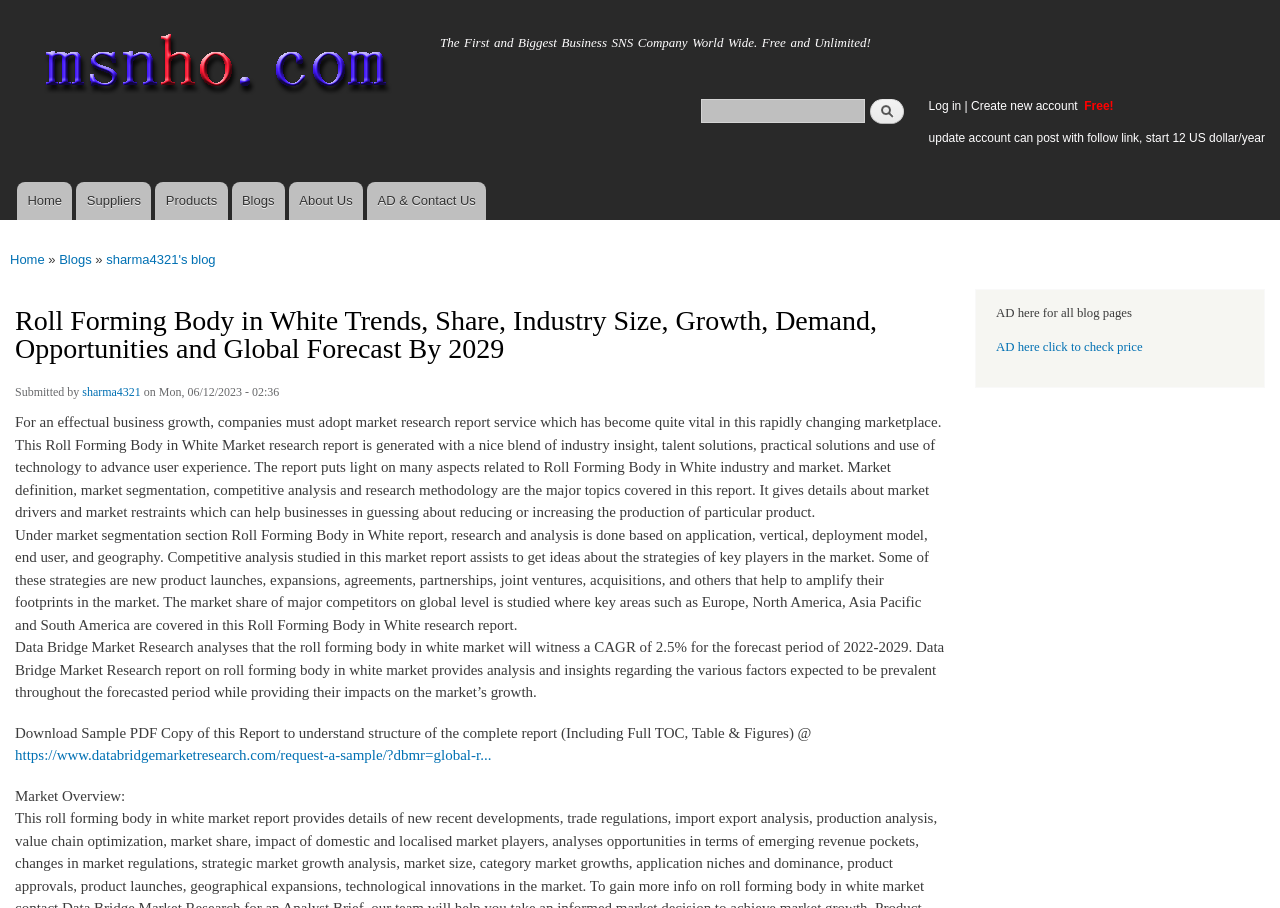What can be downloaded from this webpage?
Provide a short answer using one word or a brief phrase based on the image.

Sample PDF Copy